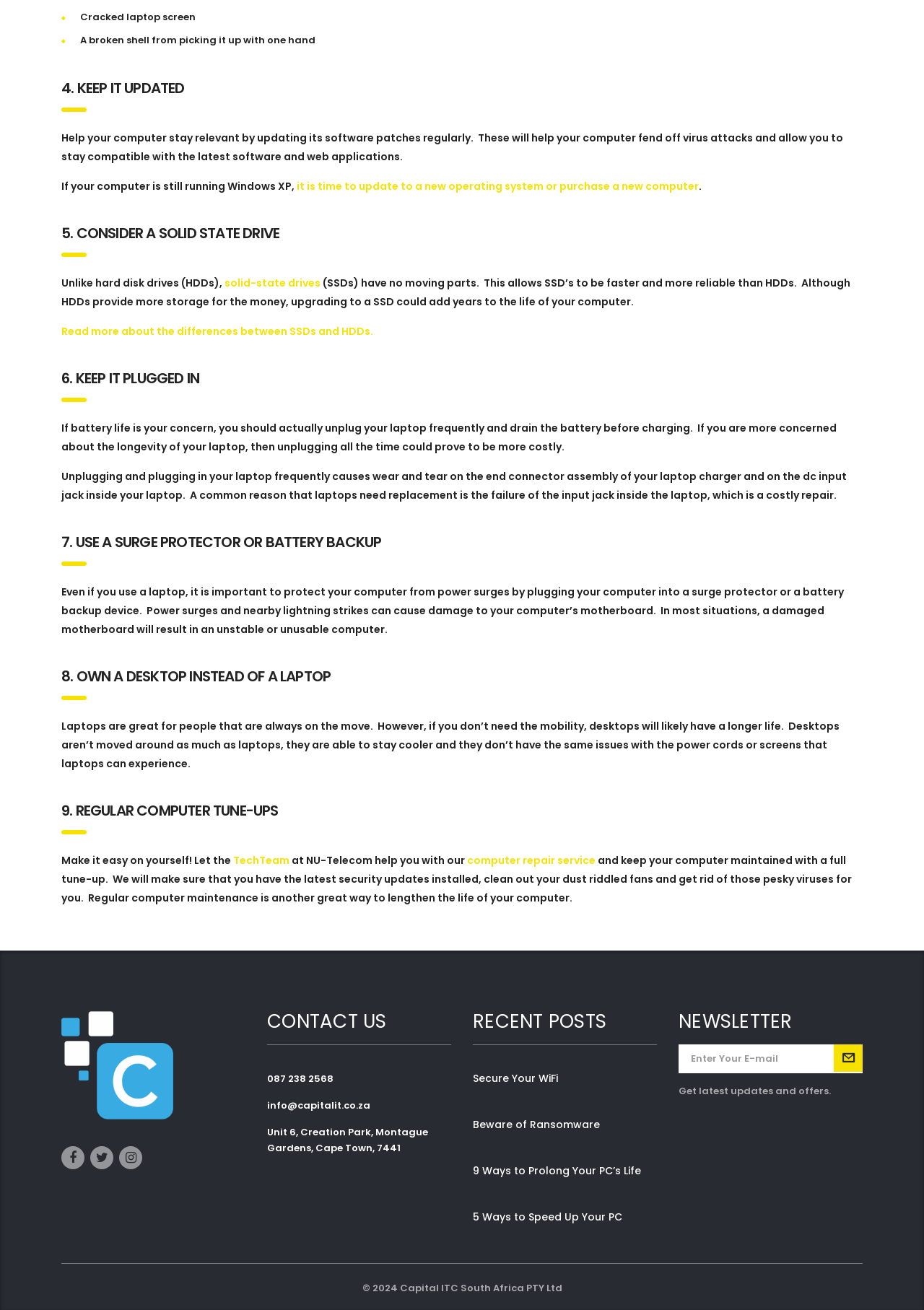Please provide the bounding box coordinates for the element that needs to be clicked to perform the following instruction: "Click the link to contact TechTeam for computer repair service.". The coordinates should be given as four float numbers between 0 and 1, i.e., [left, top, right, bottom].

[0.505, 0.651, 0.645, 0.662]